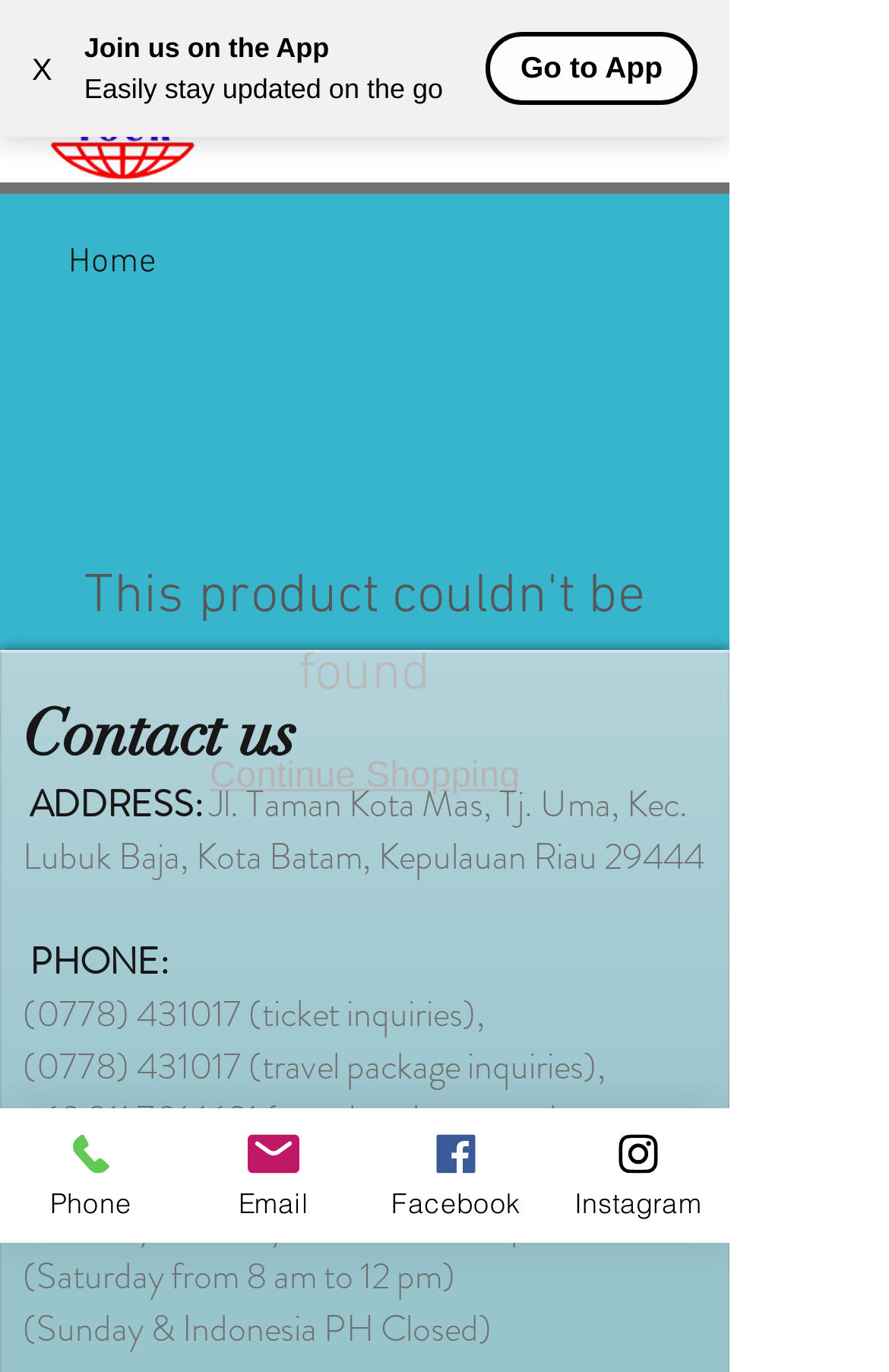Give a concise answer using only one word or phrase for this question:
What is the company's address?

Jl. Taman Kota Mas, Tj. Uma, Kec. Lubuk Baja, Kota Batam, Kepulauan Riau 29444